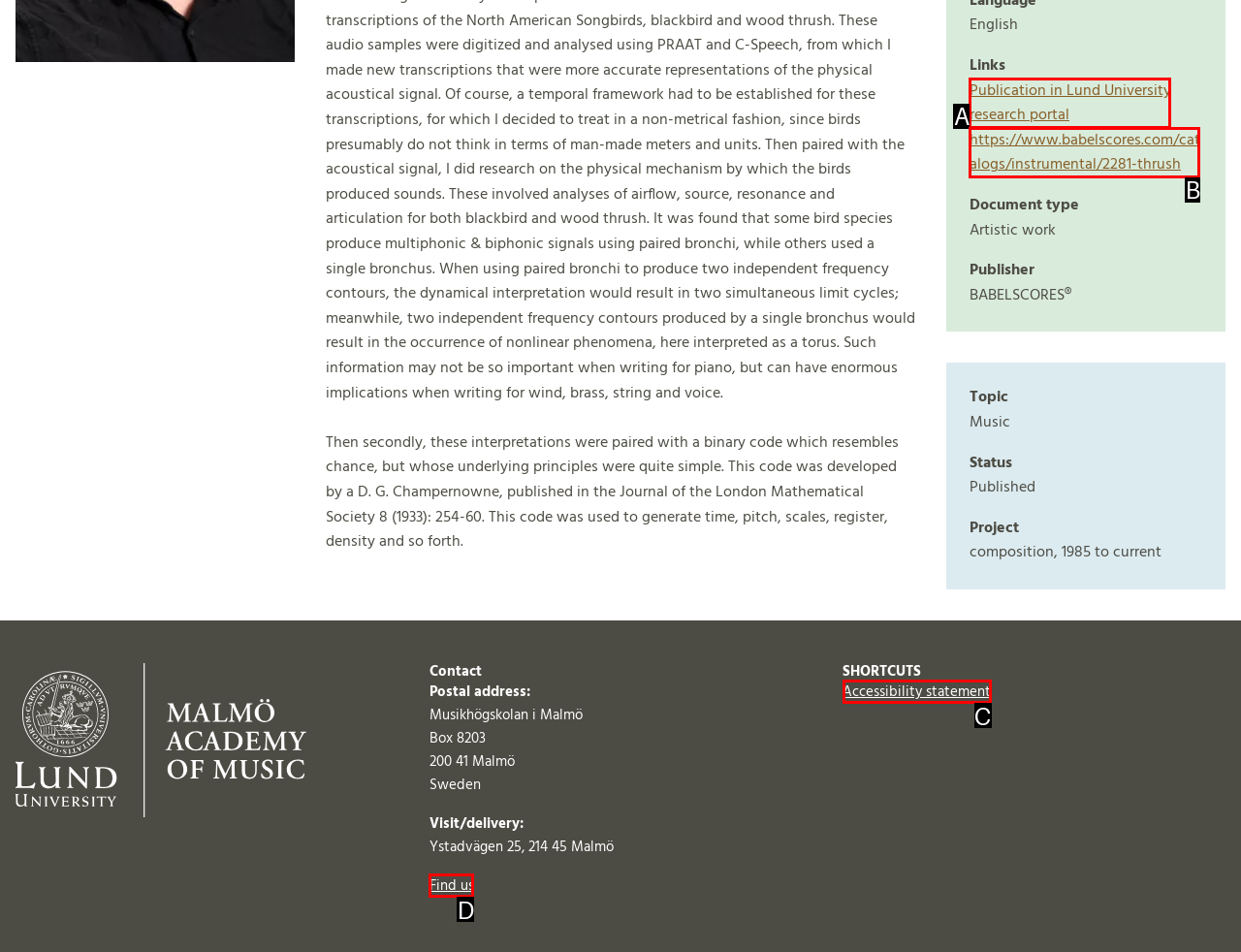From the provided choices, determine which option matches the description: Find us. Respond with the letter of the correct choice directly.

D